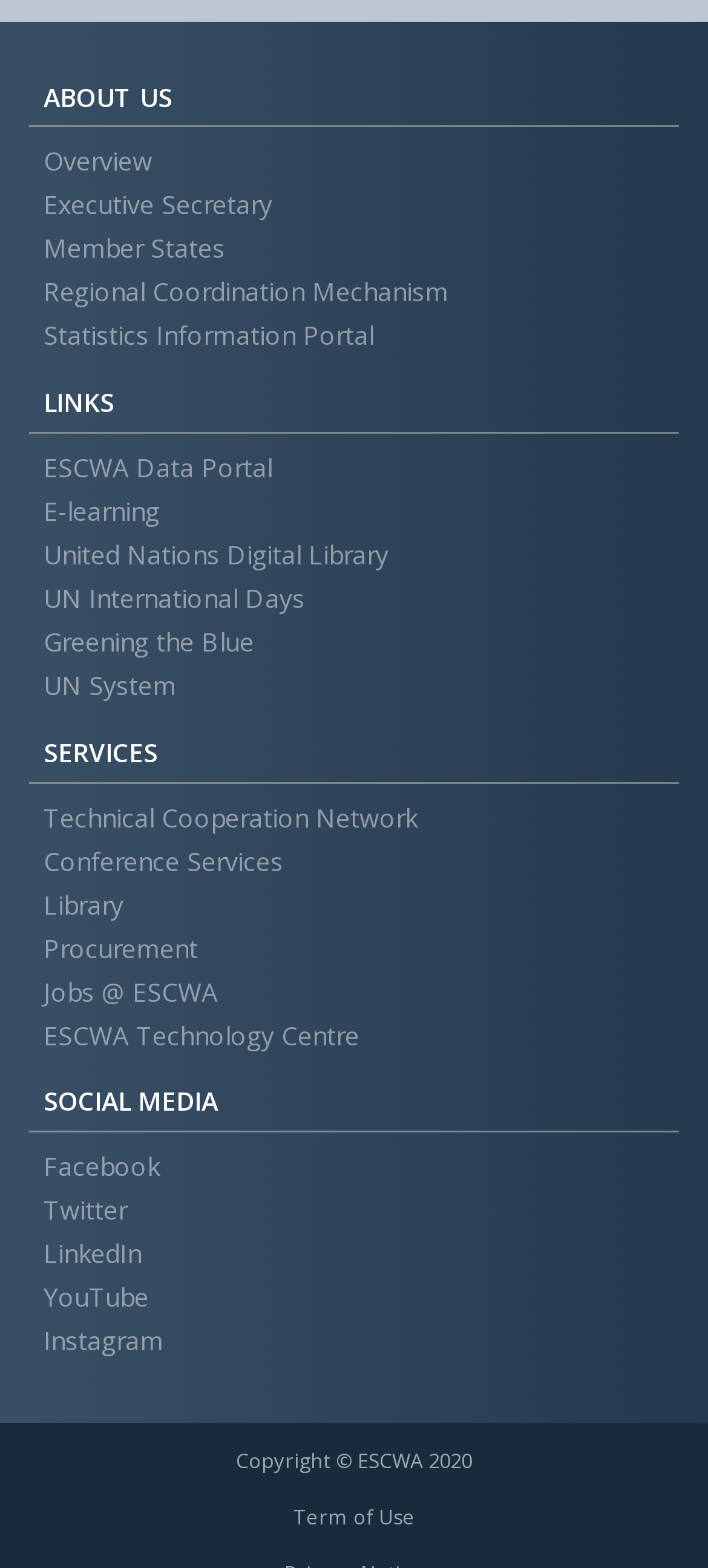Answer the question briefly using a single word or phrase: 
What is the first link under the 'ABOUT US' section?

Overview